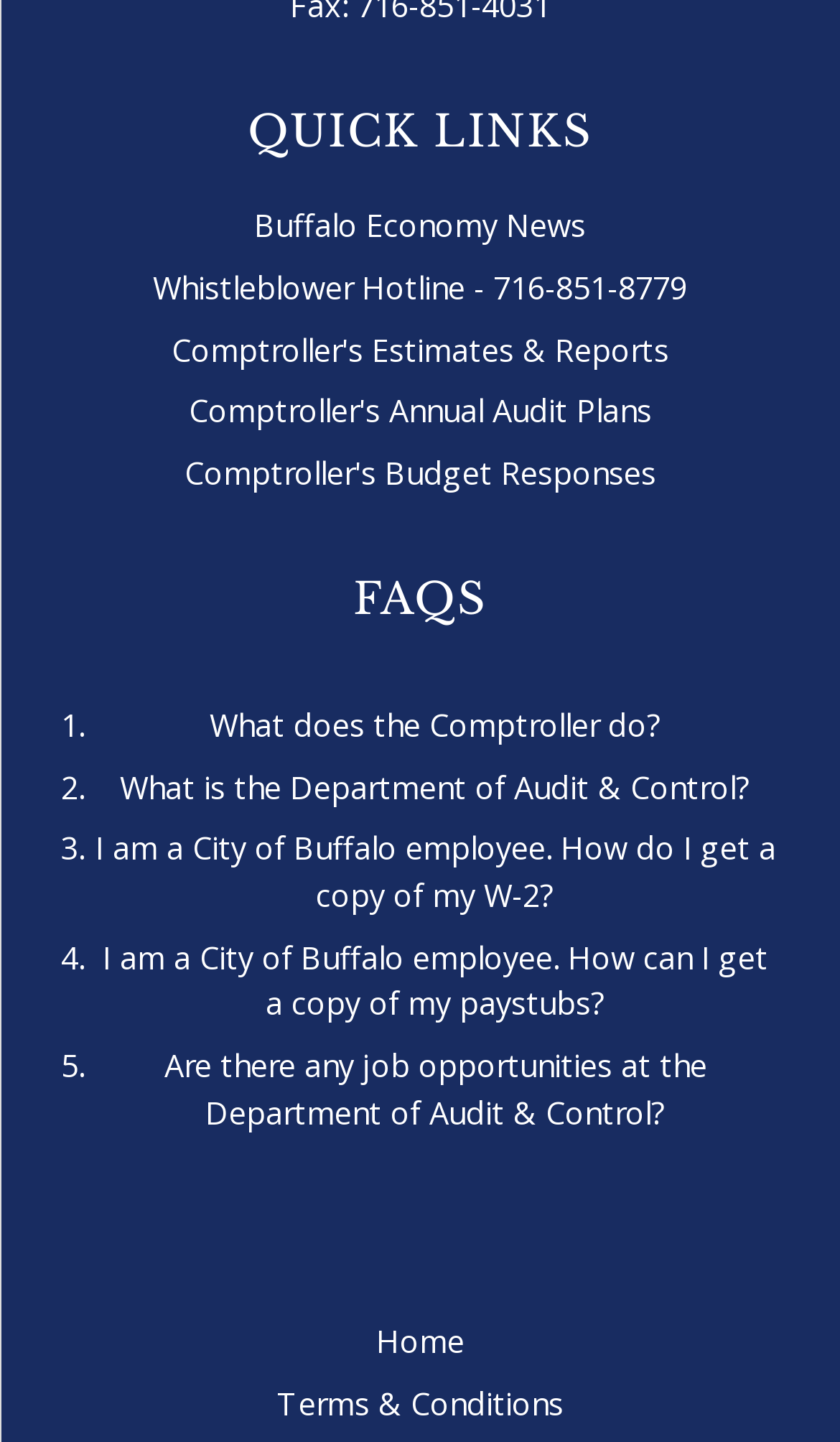Kindly determine the bounding box coordinates of the area that needs to be clicked to fulfill this instruction: "Go to Home".

[0.447, 0.916, 0.553, 0.945]